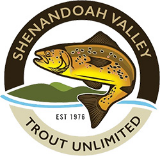Please reply to the following question using a single word or phrase: 
What is the name of the region where the organization operates?

Shenandoah Valley